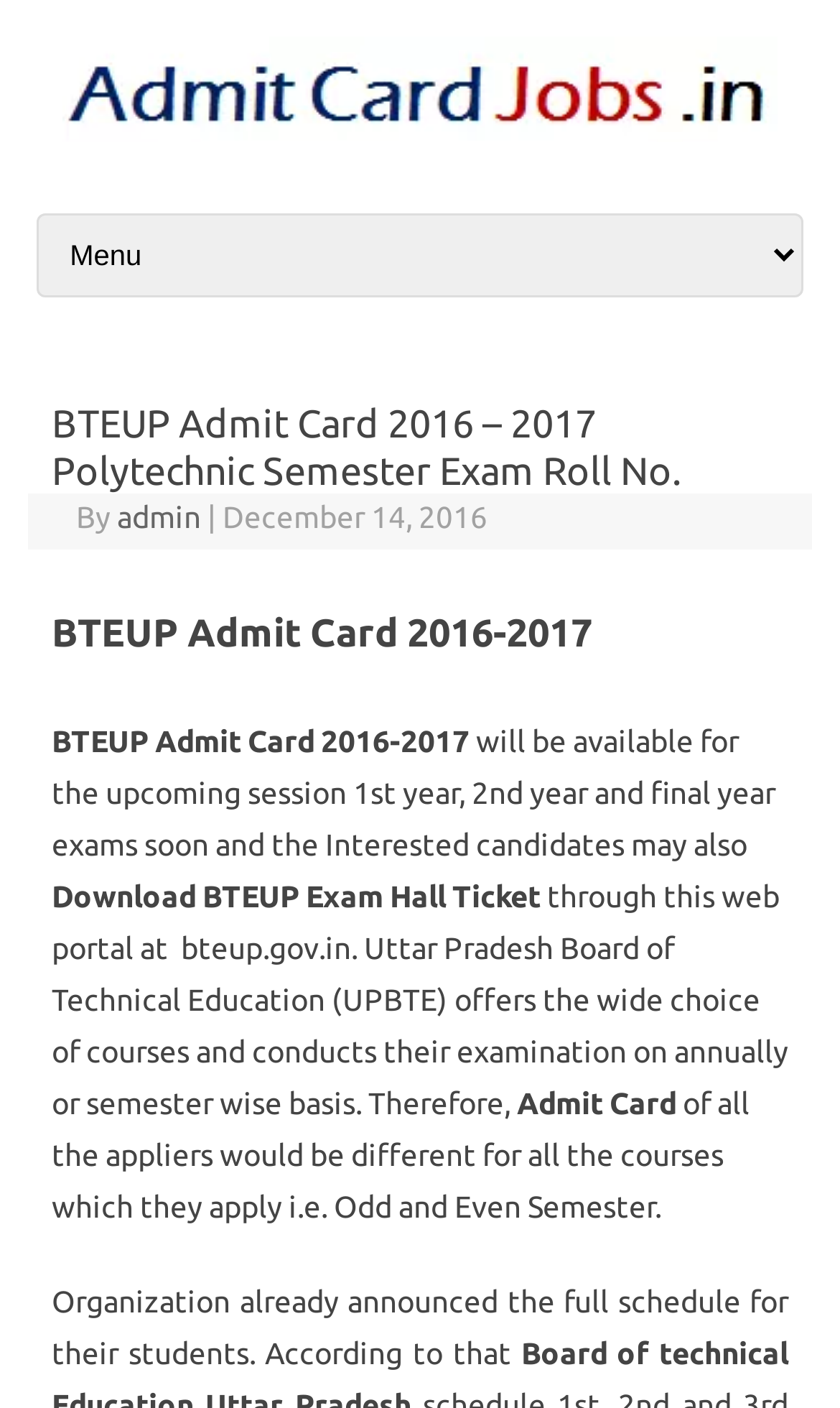Explain the contents of the webpage comprehensively.

The webpage is about BTEUP Admit Card 2016-2017 for Polytechnic Semester Exams. At the top-left corner, there is a link to "AdmitCardJobs.in" accompanied by an image with the same name. Below this, there is a "Skip to content" link. 

On the top-right side, there is a combobox with a header that contains the title "BTEUP Admit Card 2016 – 2017 Polytechnic Semester Exam Roll No." along with the author's name "admin" and the date "December 14, 2016". 

The main content of the webpage is divided into several sections. The first section has a heading "BTEUP Admit Card 2016-2017" and provides information about the admit card availability for 1st year, 2nd year, and final year exams. 

Below this, there is a paragraph of text that explains the process of downloading the BTEUP Exam Hall Ticket from the website bteup.gov.in. The text also provides information about the Uttar Pradesh Board of Technical Education (UPBTE) and its examination schedule. 

Further down, there is a section that discusses the Admit Card for all applicants, stating that each course will have a different admit card for odd and even semesters. The webpage also mentions that the organization has announced the full schedule for its students.